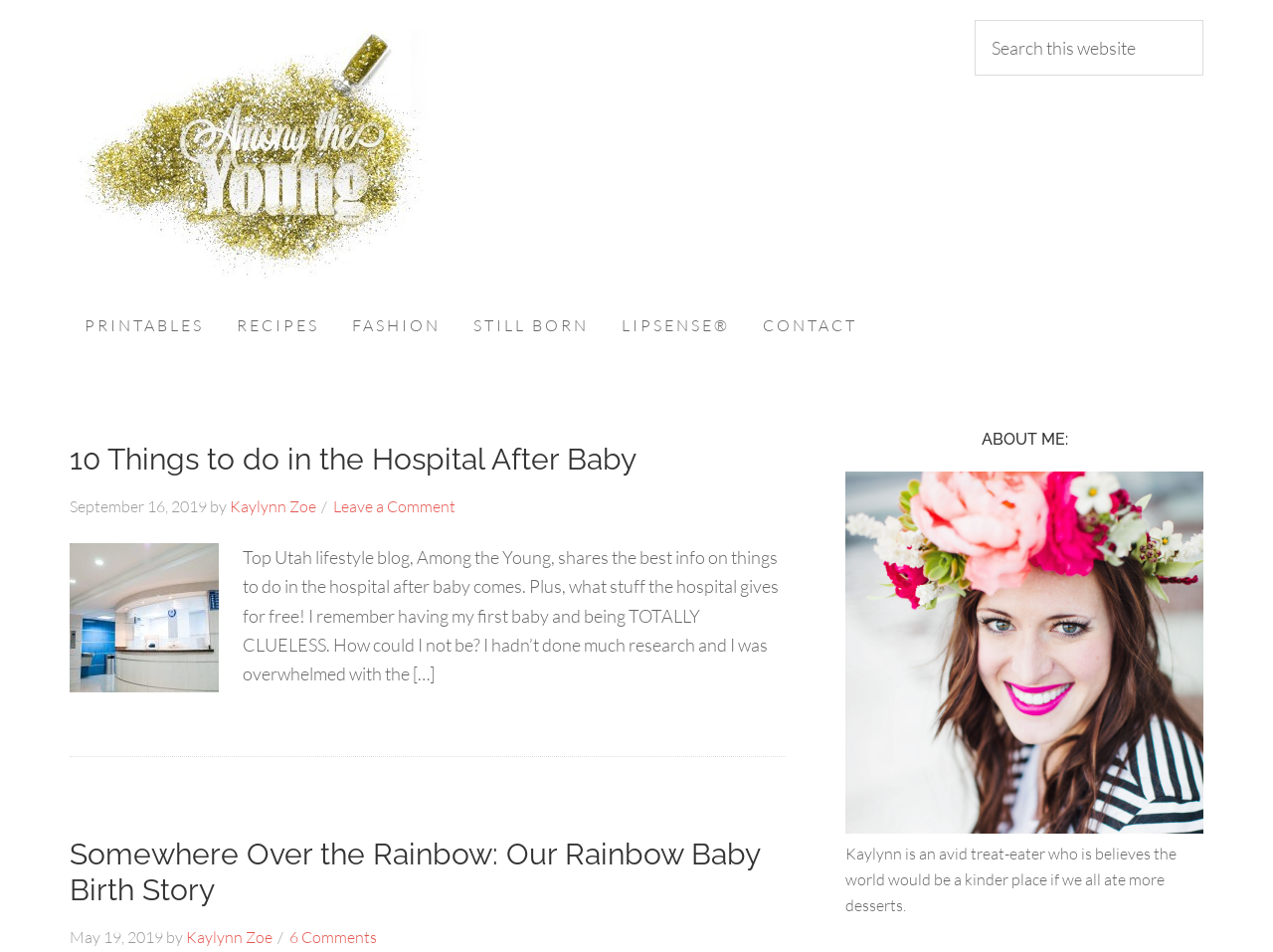Identify the bounding box coordinates of the element that should be clicked to fulfill this task: "Read 10 Things to do in the Hospital After Baby". The coordinates should be provided as four float numbers between 0 and 1, i.e., [left, top, right, bottom].

[0.055, 0.464, 0.617, 0.795]